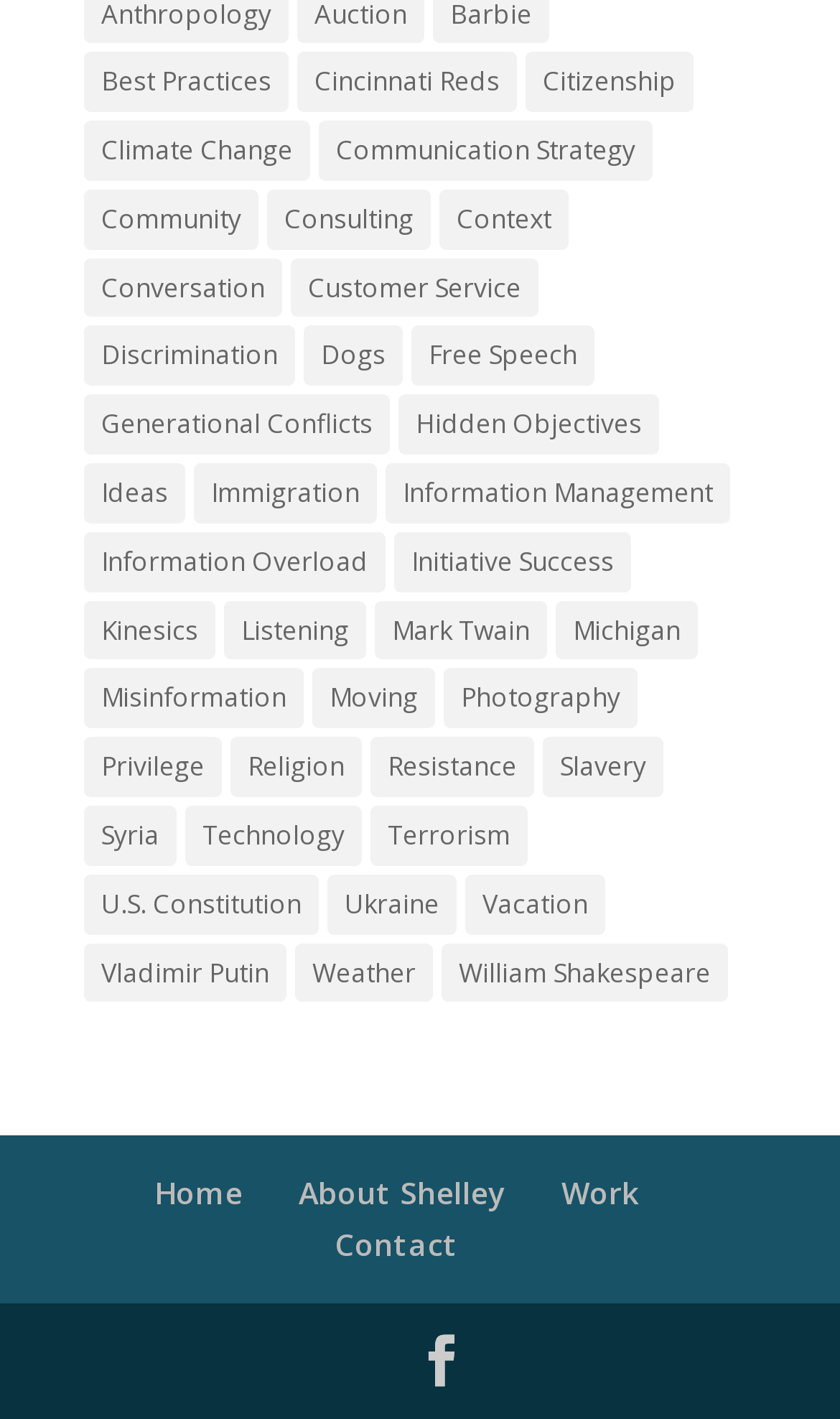How many items are related to 'Conversation'?
Provide a comprehensive and detailed answer to the question.

The link 'Conversation' has 6 items related to it, which can be determined by the text '(6 items)' next to the link. The link has the bounding box coordinates [0.1, 0.182, 0.336, 0.224] and appears in the middle-left section of the webpage.